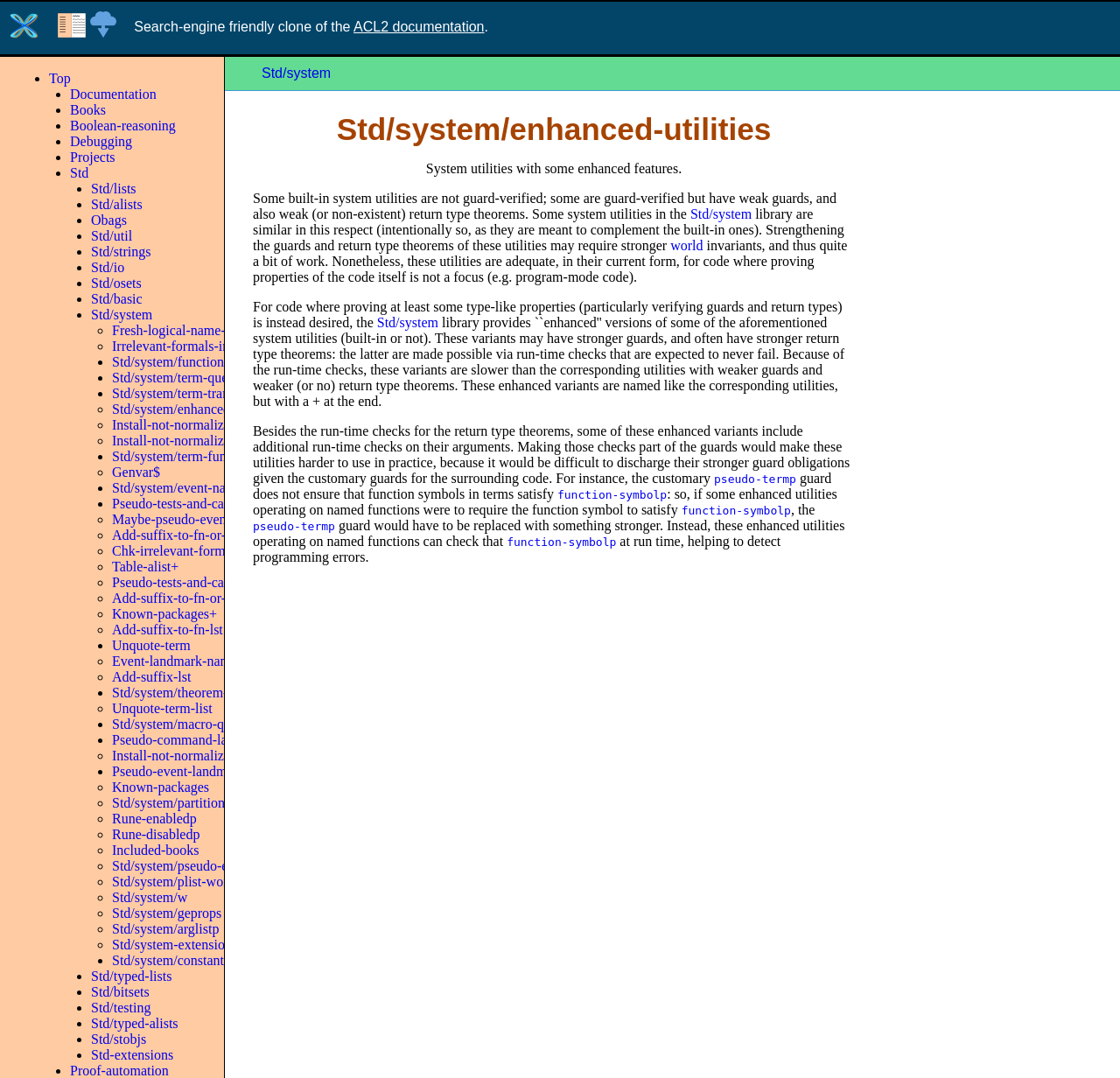Given the element description: "ACL2 documentation", predict the bounding box coordinates of this UI element. The coordinates must be four float numbers between 0 and 1, given as [left, top, right, bottom].

[0.316, 0.018, 0.432, 0.032]